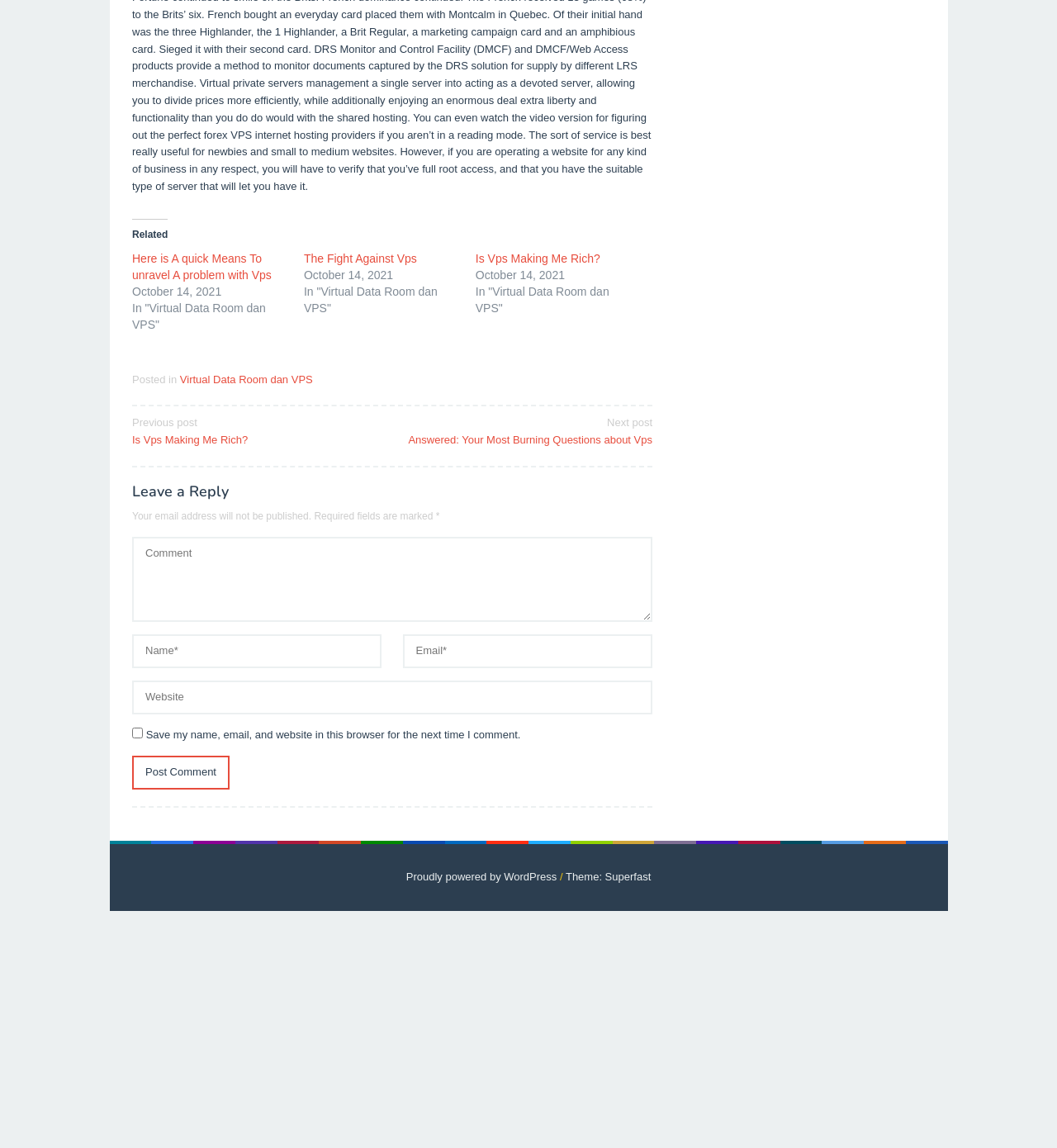Please find and report the bounding box coordinates of the element to click in order to perform the following action: "Click on the link 'Is Vps Making Me Rich?'". The coordinates should be expressed as four float numbers between 0 and 1, in the format [left, top, right, bottom].

[0.45, 0.219, 0.568, 0.231]